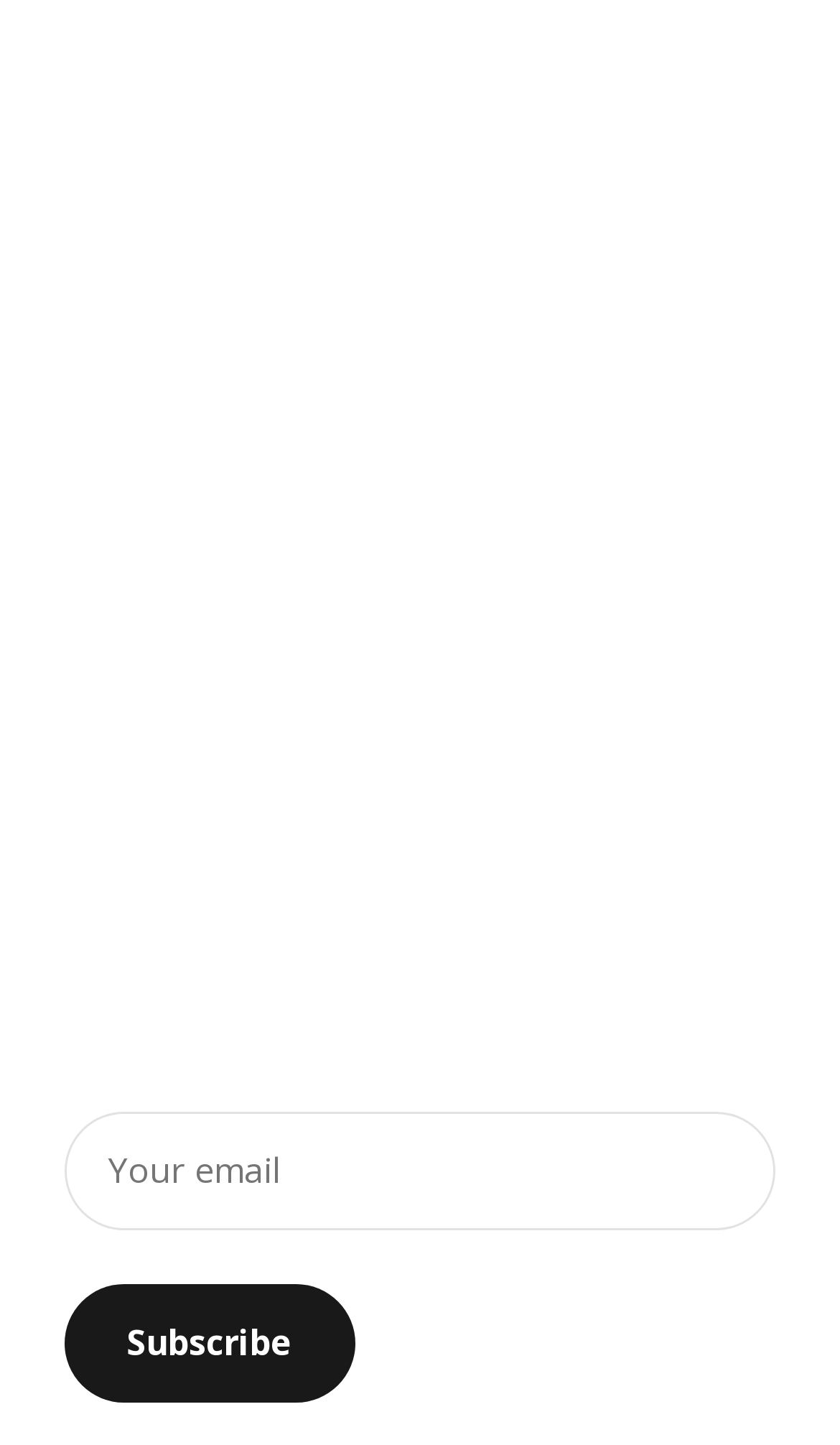What is the company's email address?
Please answer the question as detailed as possible based on the image.

I found the company's email address by looking at the links section, where I saw a link with the text 'info@pplperspective.com' and an icon representing an email.